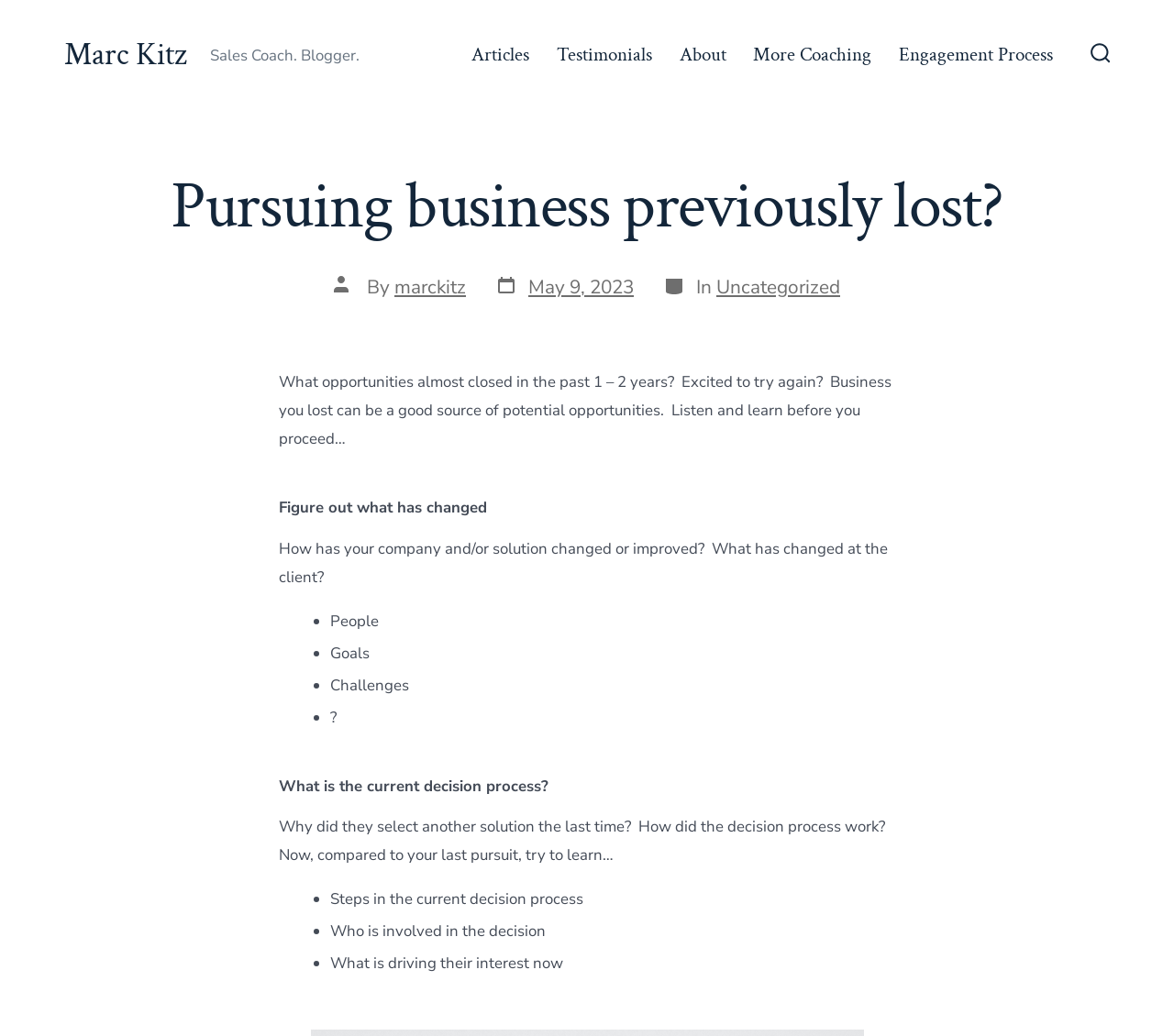Utilize the details in the image to thoroughly answer the following question: What is the first step in figuring out what has changed?

The first step in figuring out what has changed can be determined by looking at the ListMarker '•' and the corresponding StaticText element 'People' which is located below the StaticText element 'How has your company and/or solution changed or improved? What has changed at the client?'.